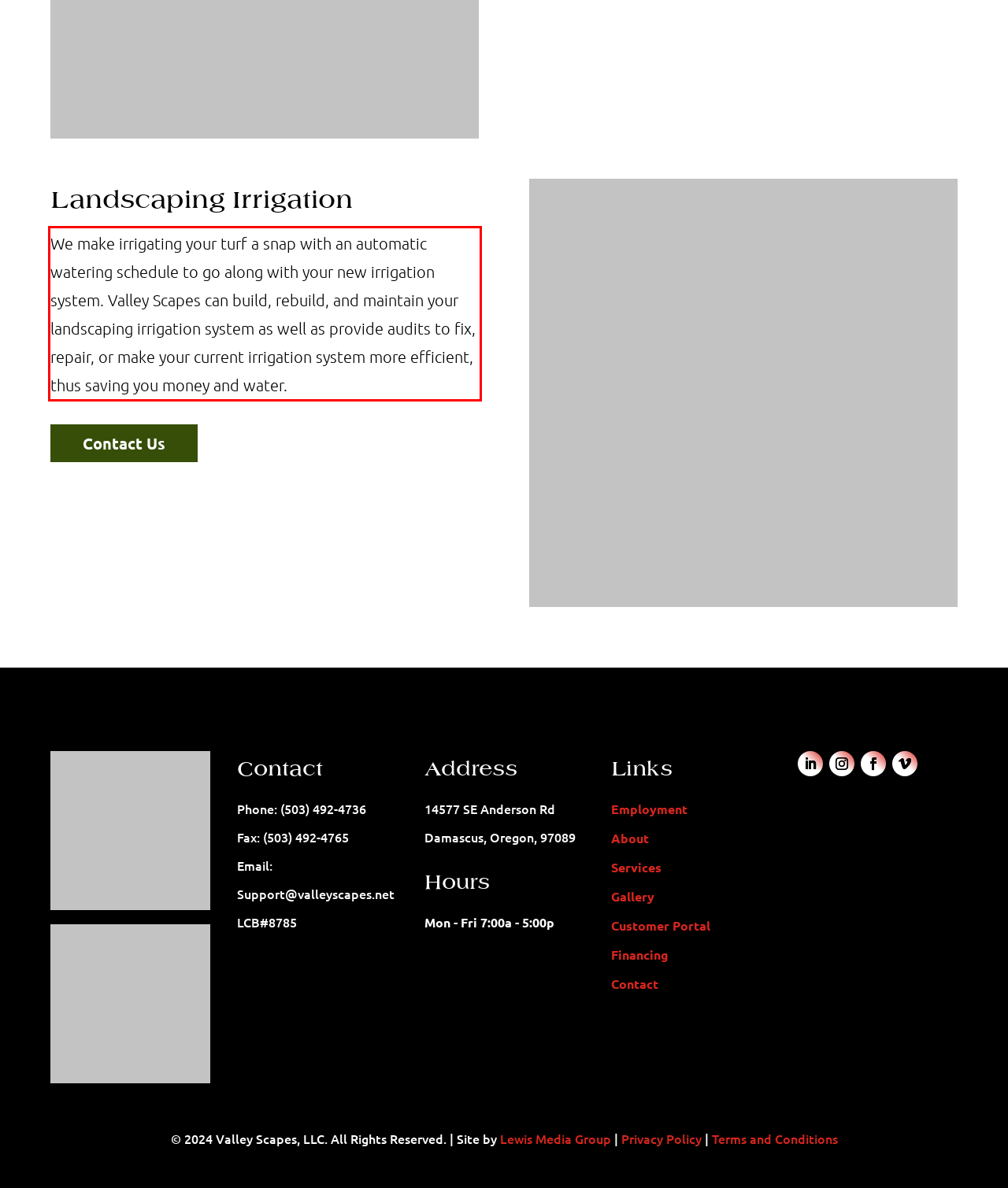By examining the provided screenshot of a webpage, recognize the text within the red bounding box and generate its text content.

We make irrigating your turf a snap with an automatic watering schedule to go along with your new irrigation system. Valley Scapes can build, rebuild, and maintain your landscaping irrigation system as well as provide audits to fix, repair, or make your current irrigation system more efficient, thus saving you money and water.